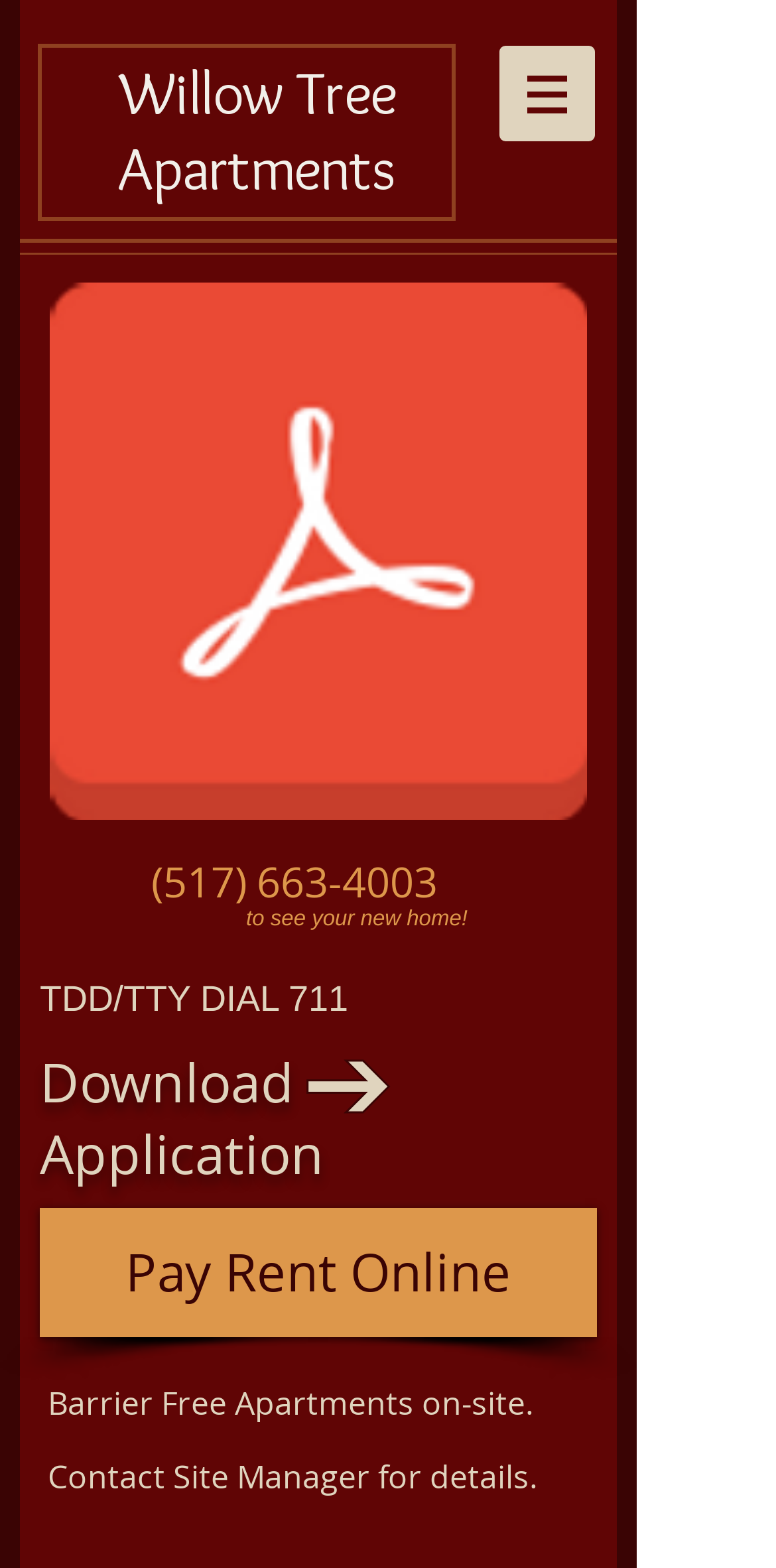Please provide the bounding box coordinates for the UI element as described: "(517) 663-4003". The coordinates must be four floats between 0 and 1, represented as [left, top, right, bottom].

[0.195, 0.544, 0.564, 0.58]